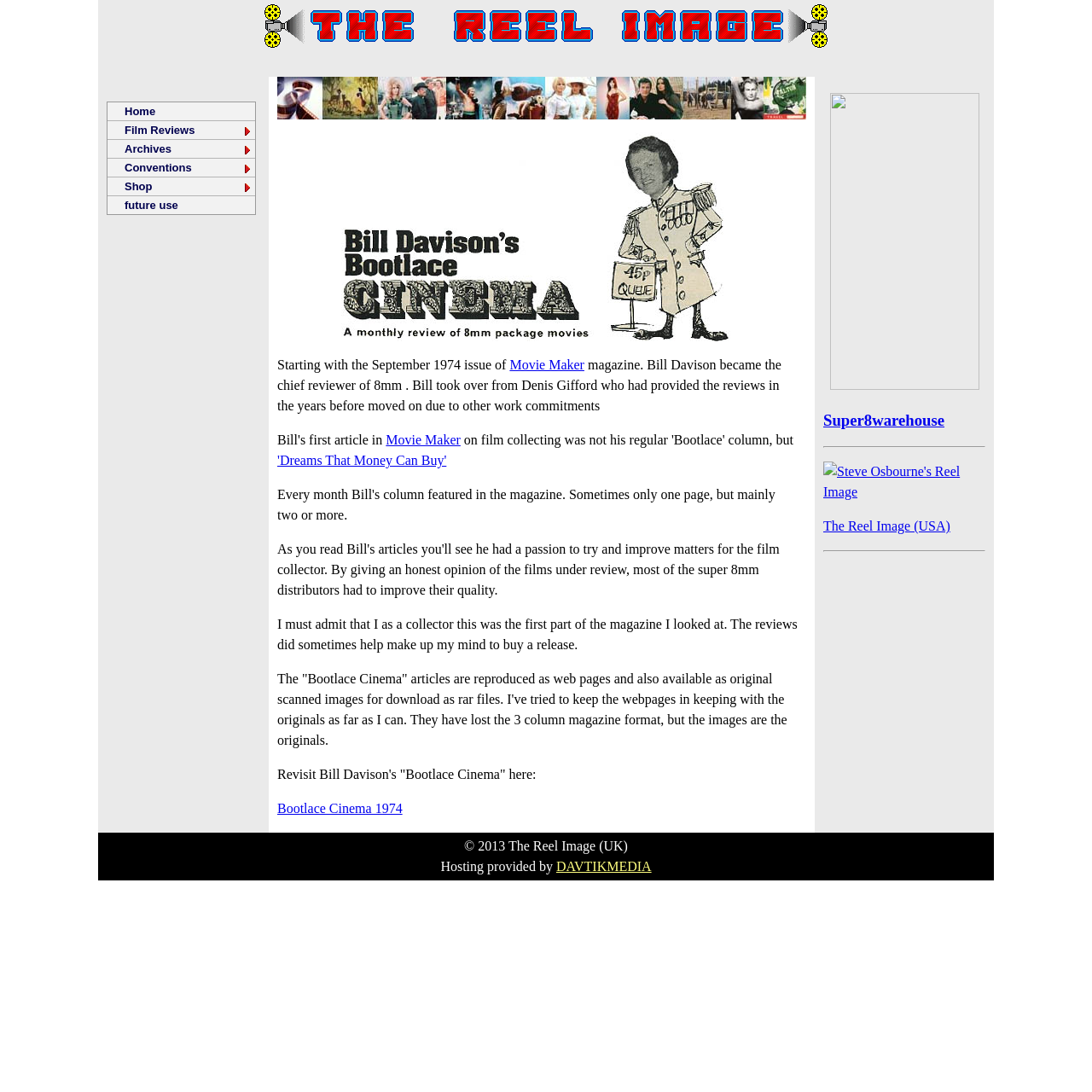Provide the bounding box coordinates for the UI element described in this sentence: "Movie Maker". The coordinates should be four float values between 0 and 1, i.e., [left, top, right, bottom].

[0.353, 0.396, 0.422, 0.409]